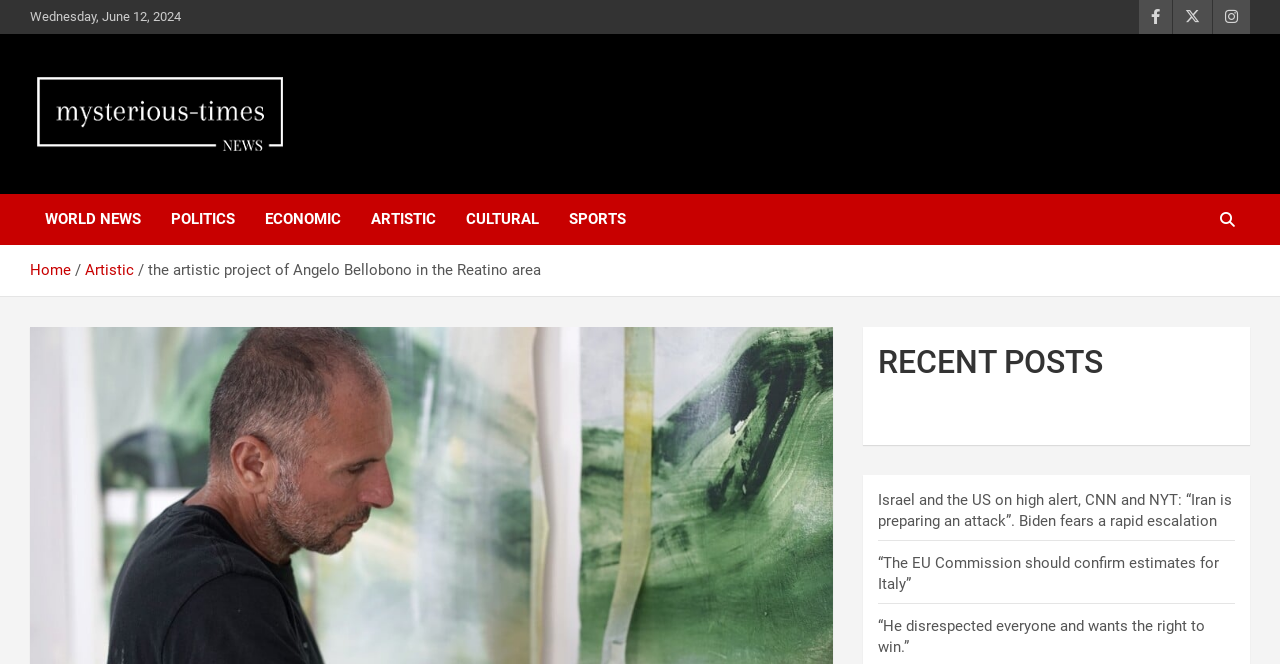Please extract the title of the webpage.

the artistic project of Angelo Bellobono in the Reatino area